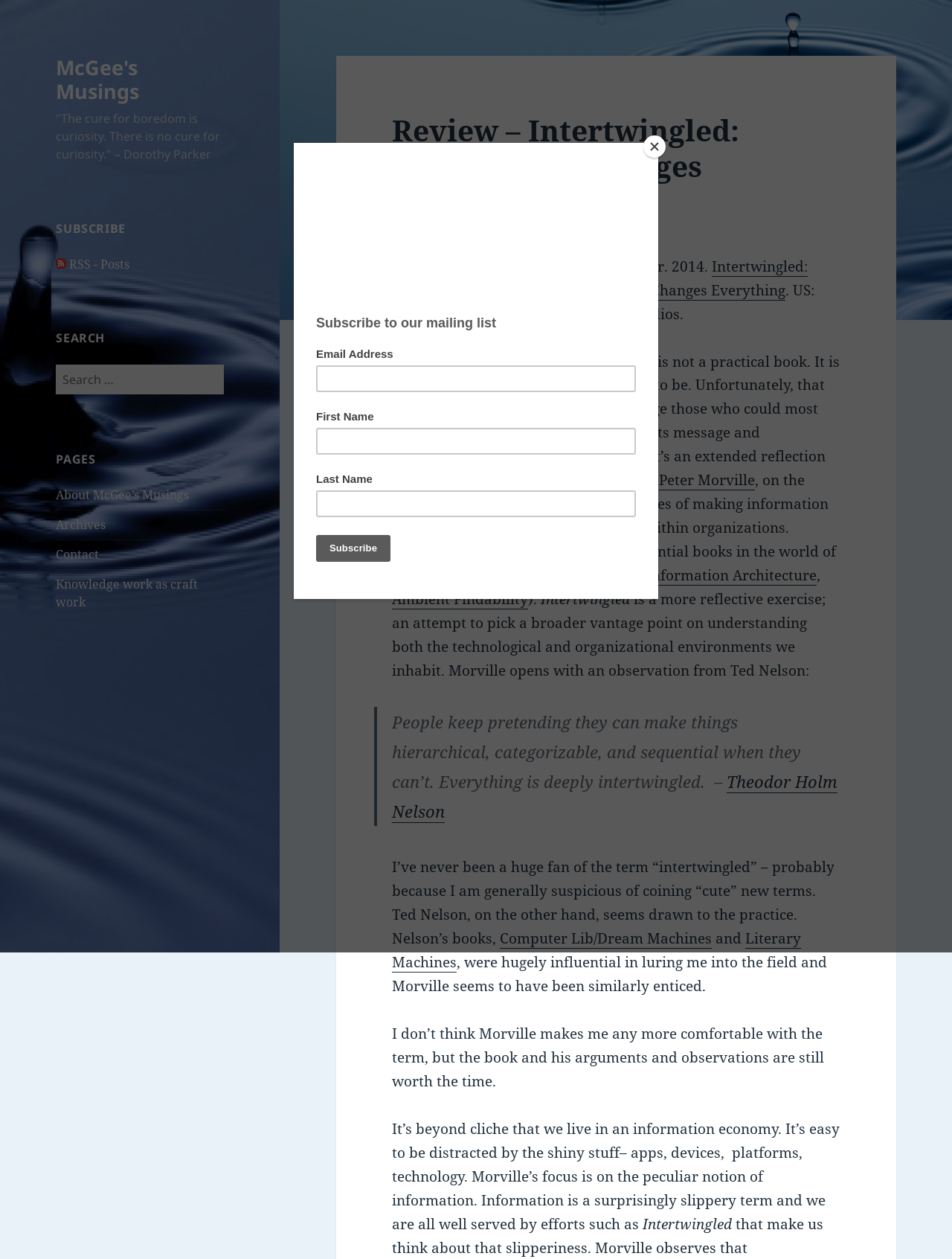How many links are there in the 'Pages' section?
Please provide a comprehensive answer to the question based on the webpage screenshot.

I found the answer by looking at the 'Pages' section of the webpage, where I counted the number of links, which are 'About McGee’s Musings', 'Archives', 'Contact', and 'Knowledge work as craft work'.